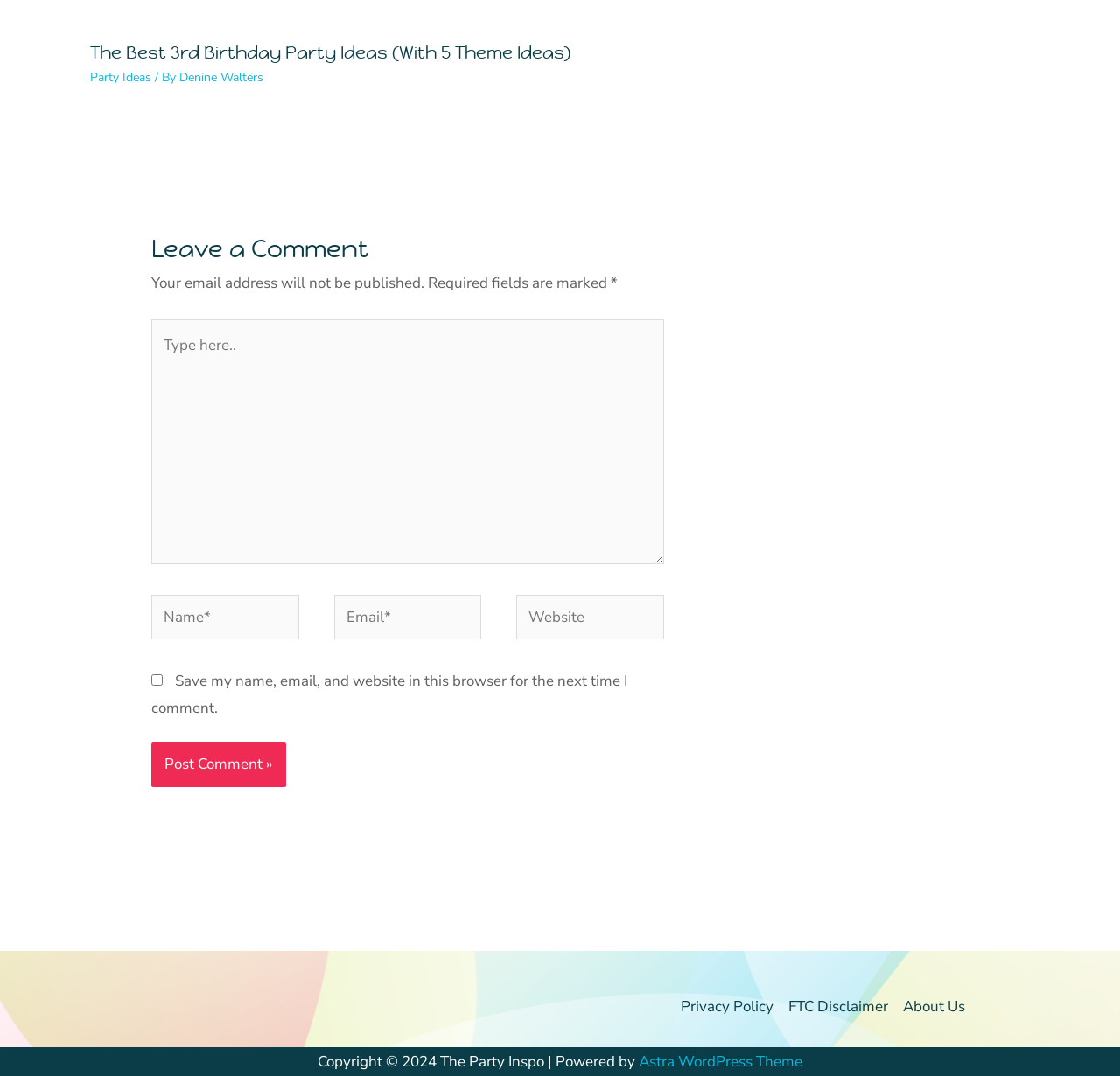Find the bounding box coordinates corresponding to the UI element with the description: "Home". The coordinates should be formatted as [left, top, right, bottom], with values as floats between 0 and 1.

None